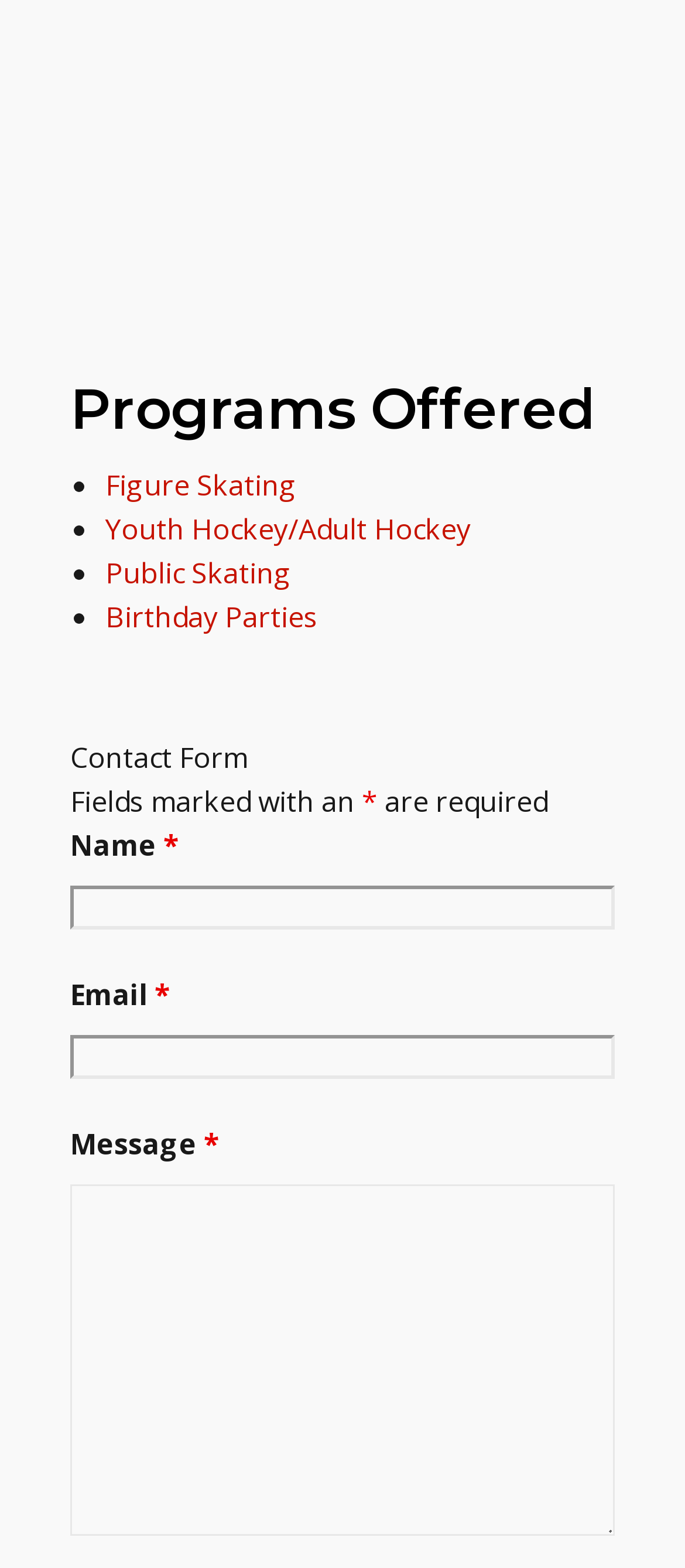What is the purpose of the asterisk symbol?
Using the image, respond with a single word or phrase.

Indicates required fields